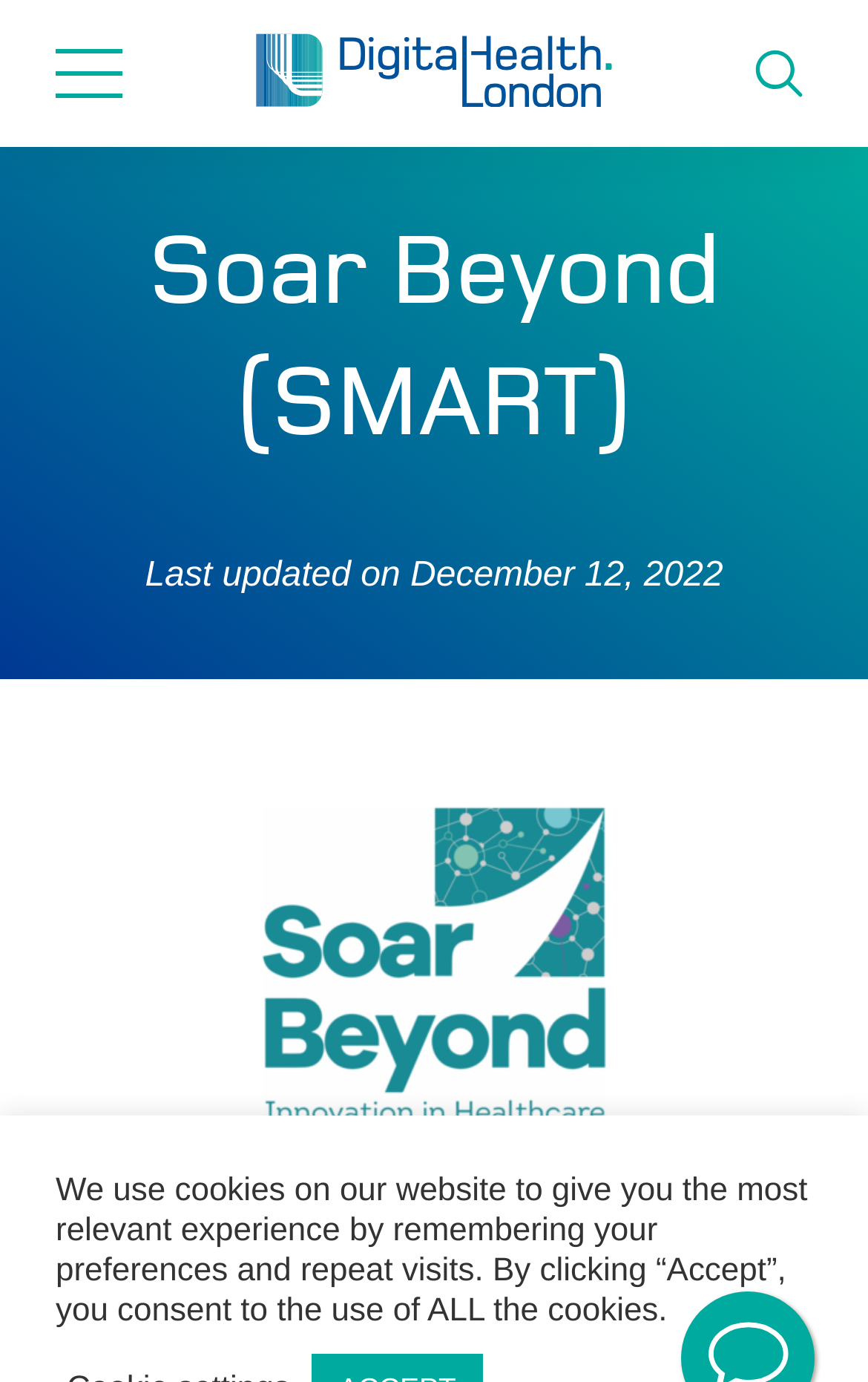Answer the question below using just one word or a short phrase: 
How many main navigation links are there?

8